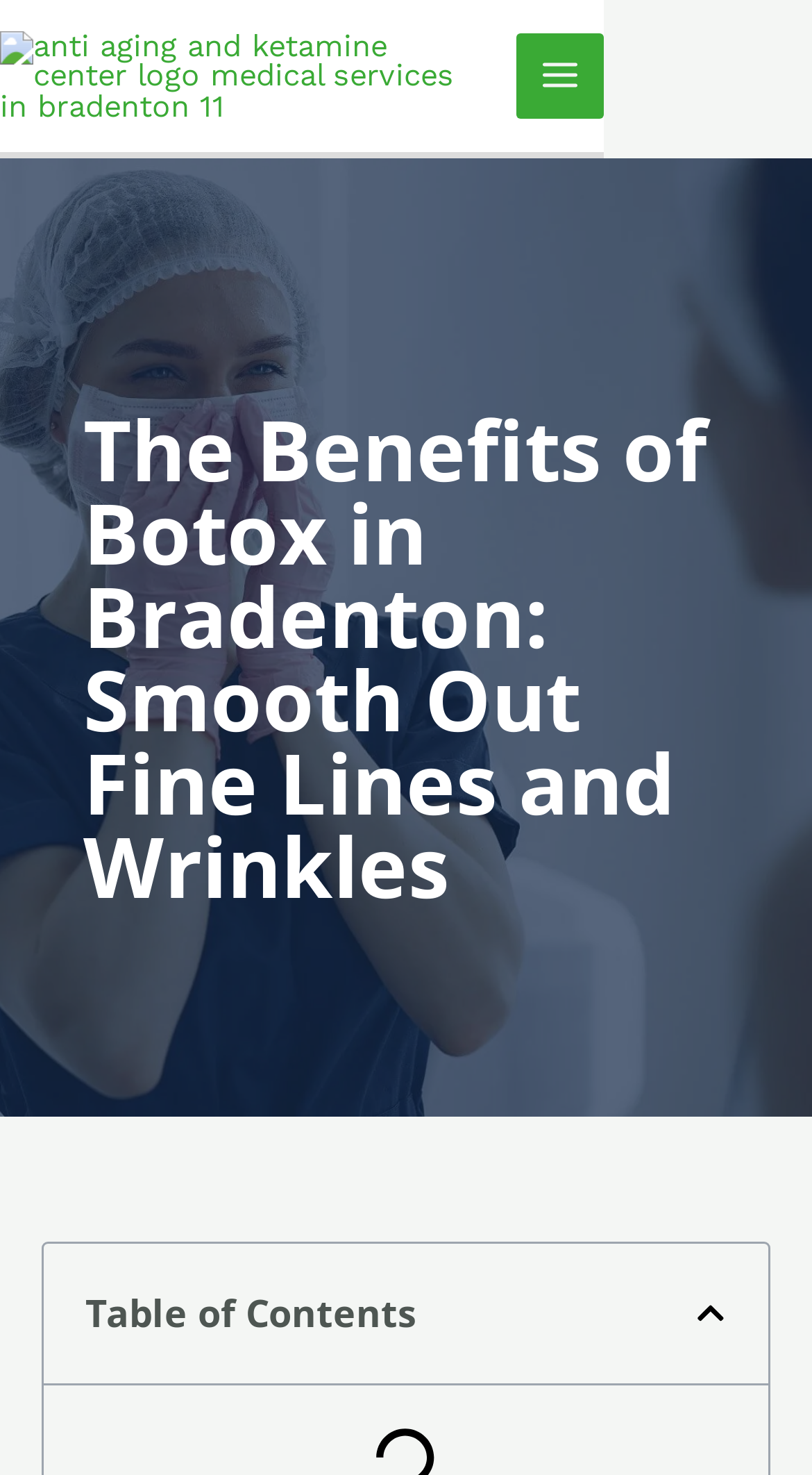How many headings are there on this webpage?
Answer the question with a single word or phrase by looking at the picture.

2